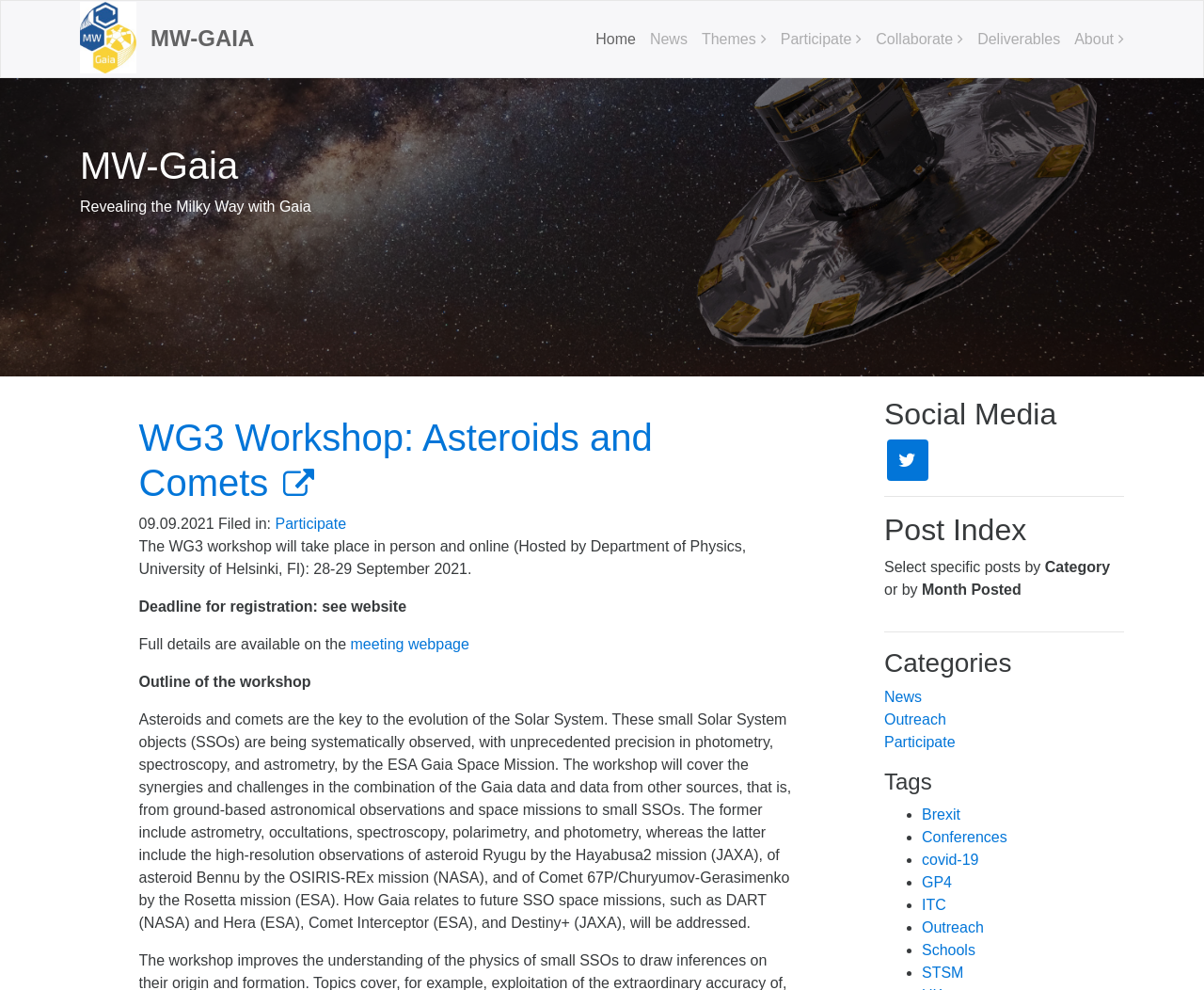Provide a short, one-word or phrase answer to the question below:
What is the deadline for registration?

See website